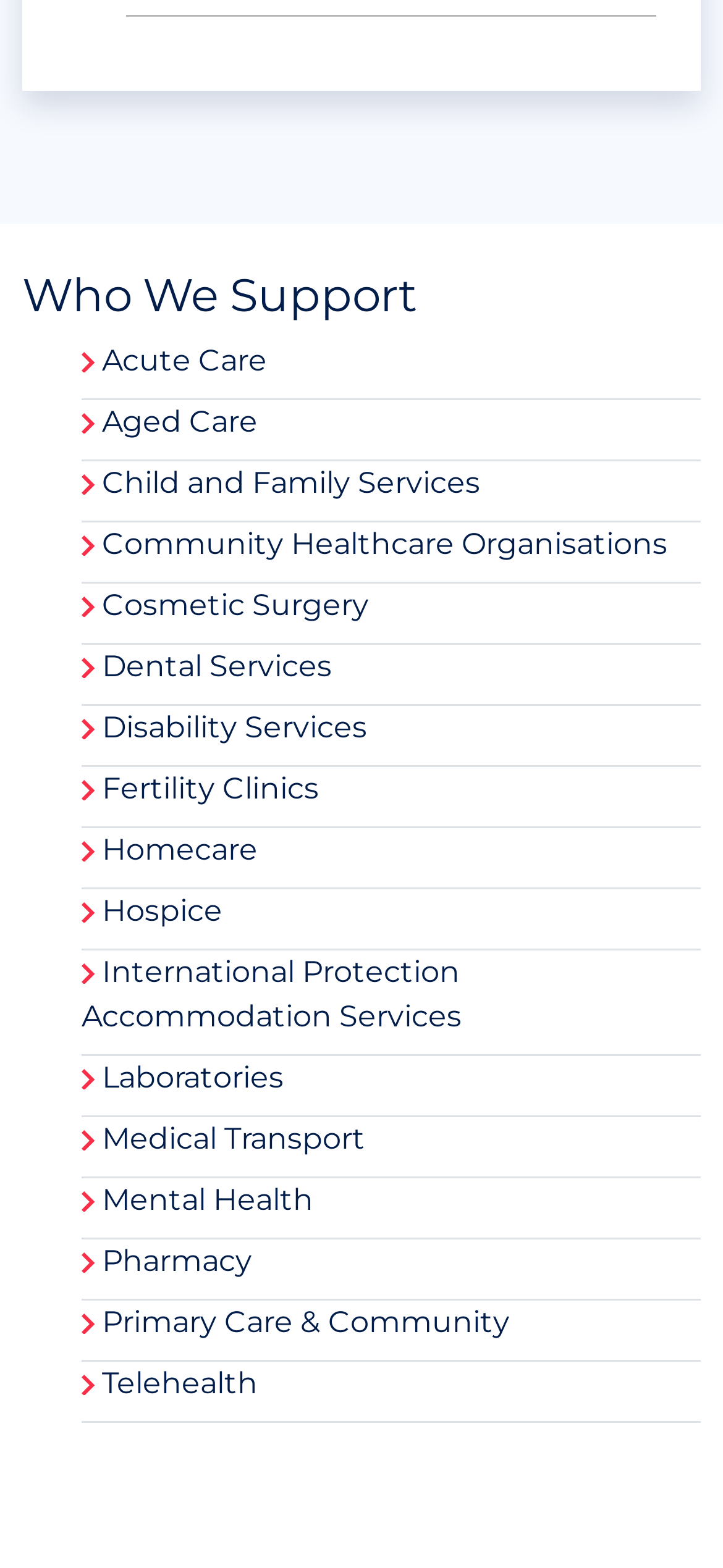Identify the bounding box coordinates of the specific part of the webpage to click to complete this instruction: "View Child and Family Services".

[0.141, 0.296, 0.664, 0.319]